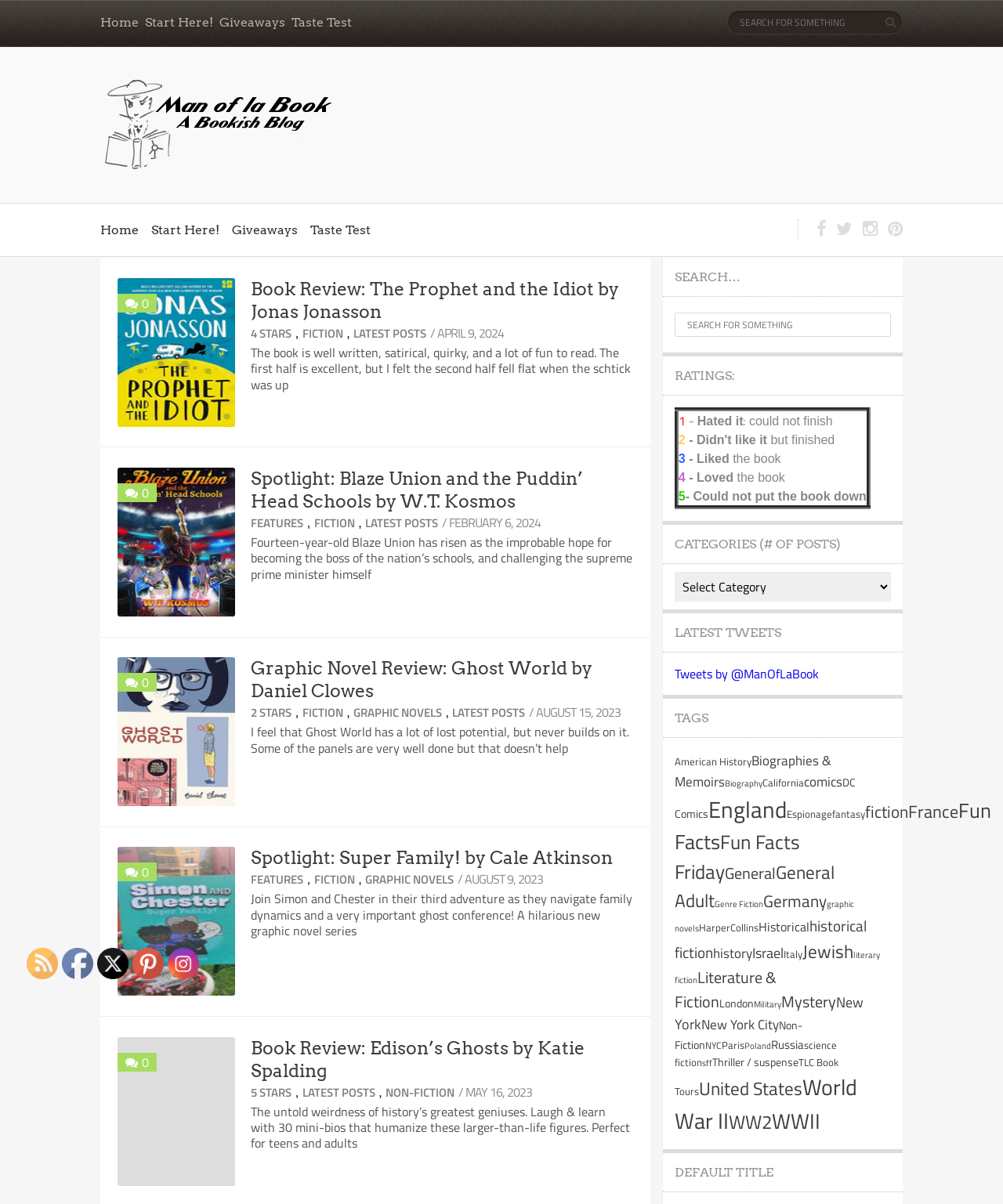Give an in-depth explanation of the webpage layout and content.

This webpage is a book review blog called "Man of La Book - A Bookish Blog". At the top, there are several links to navigate the site, including "Home", "Start Here!", "Giveaways", and "Taste Test". Below these links, there is a search bar where users can search for specific content.

The main content of the page is divided into four sections, each featuring a book review or spotlight. The first section reviews "The Prophet and the Idiot" by Jonas Jonasson, with a 4-star rating and a brief summary of the book. The second section spotlights "Blaze Union and the Puddin’ Head Schools" by W.T. Kosmos, with a brief description of the book. The third section reviews "Ghost World" by Daniel Clowes, with a 2-star rating and a brief summary of the book. The fourth section spotlights "Super Family!" by Cale Atkinson, with a brief description of the book.

Each section includes an image of the book cover, a link to the full review or spotlight, and a brief summary or description of the book. The sections are arranged in a vertical layout, with the most recent posts at the top.

At the bottom of the page, there is a section featuring a book review of "Edison’s Ghosts" by Katie Spalding, with a 5-star rating and a brief summary of the book.